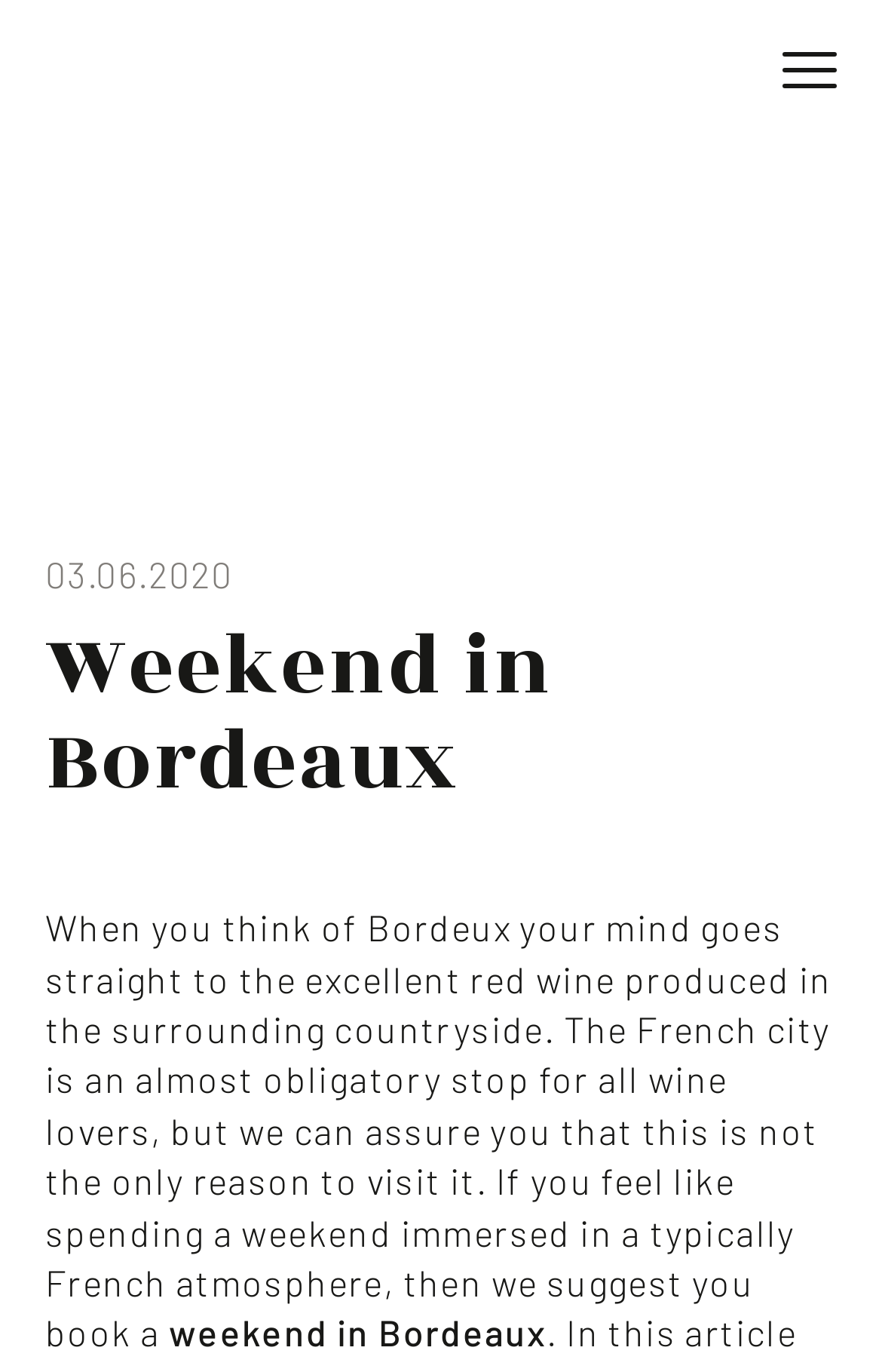What is above the blog post title?
Answer the question with a single word or phrase derived from the image.

Logo